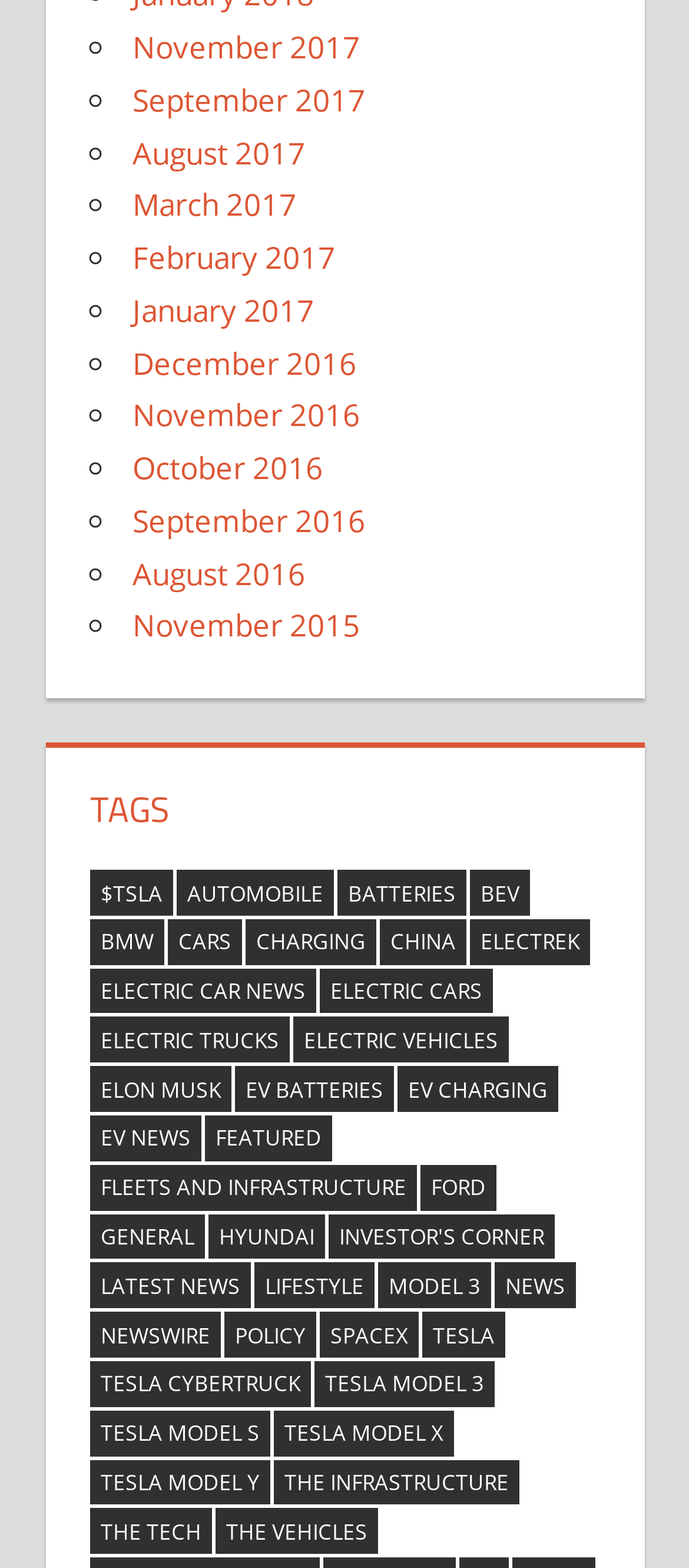Please mark the bounding box coordinates of the area that should be clicked to carry out the instruction: "Explore Electric Car News".

[0.131, 0.617, 0.459, 0.647]